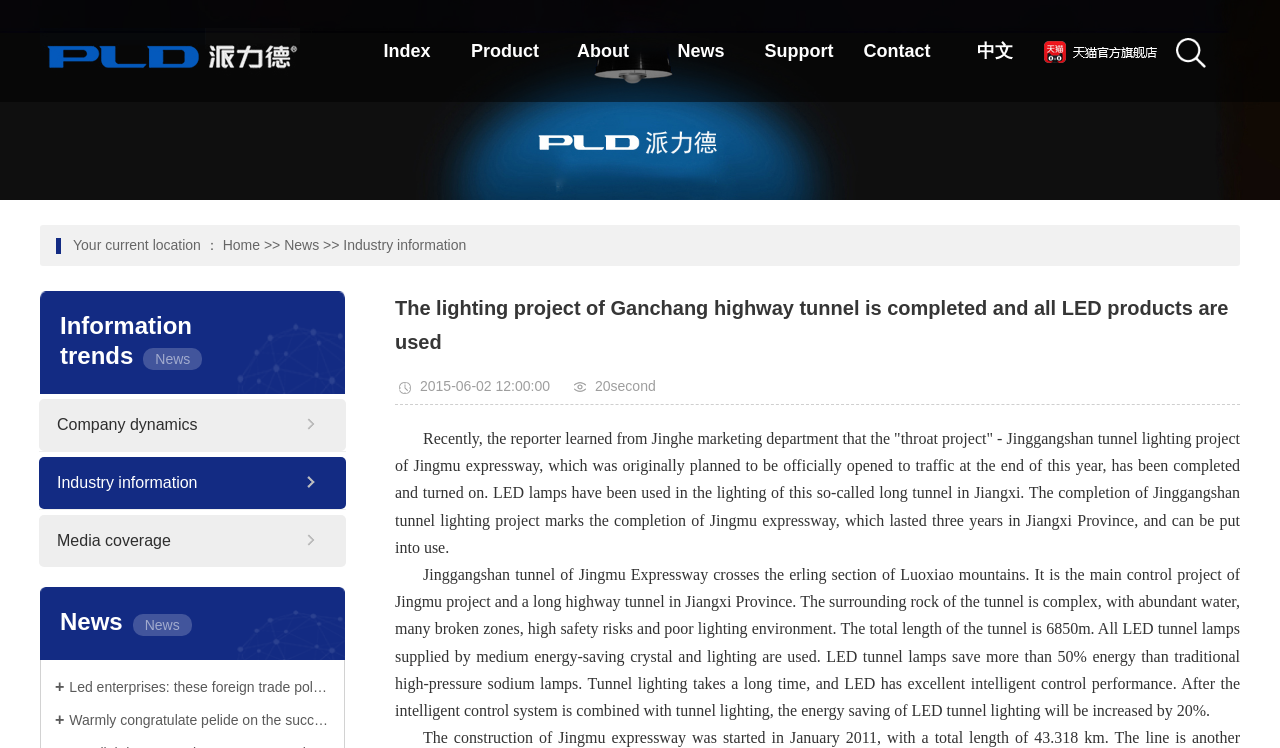What is the total length of the Jinggangshan tunnel?
Please answer the question as detailed as possible.

According to the text, the total length of the Jinggangshan tunnel is 6850m, which is a long highway tunnel in Jiangxi Province.